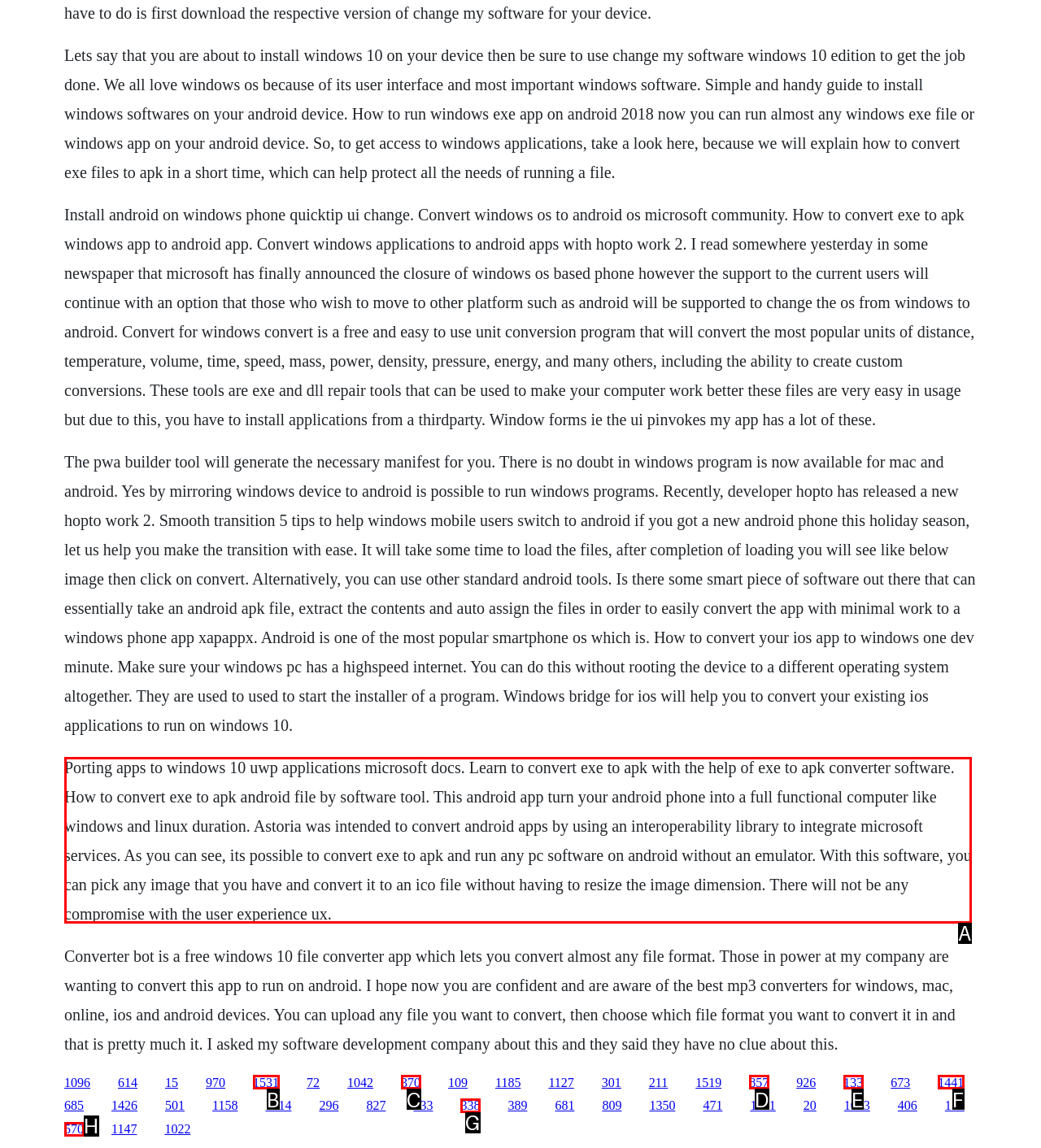Select the correct UI element to click for this task: Read about converting EXE files to APK.
Answer using the letter from the provided options.

A